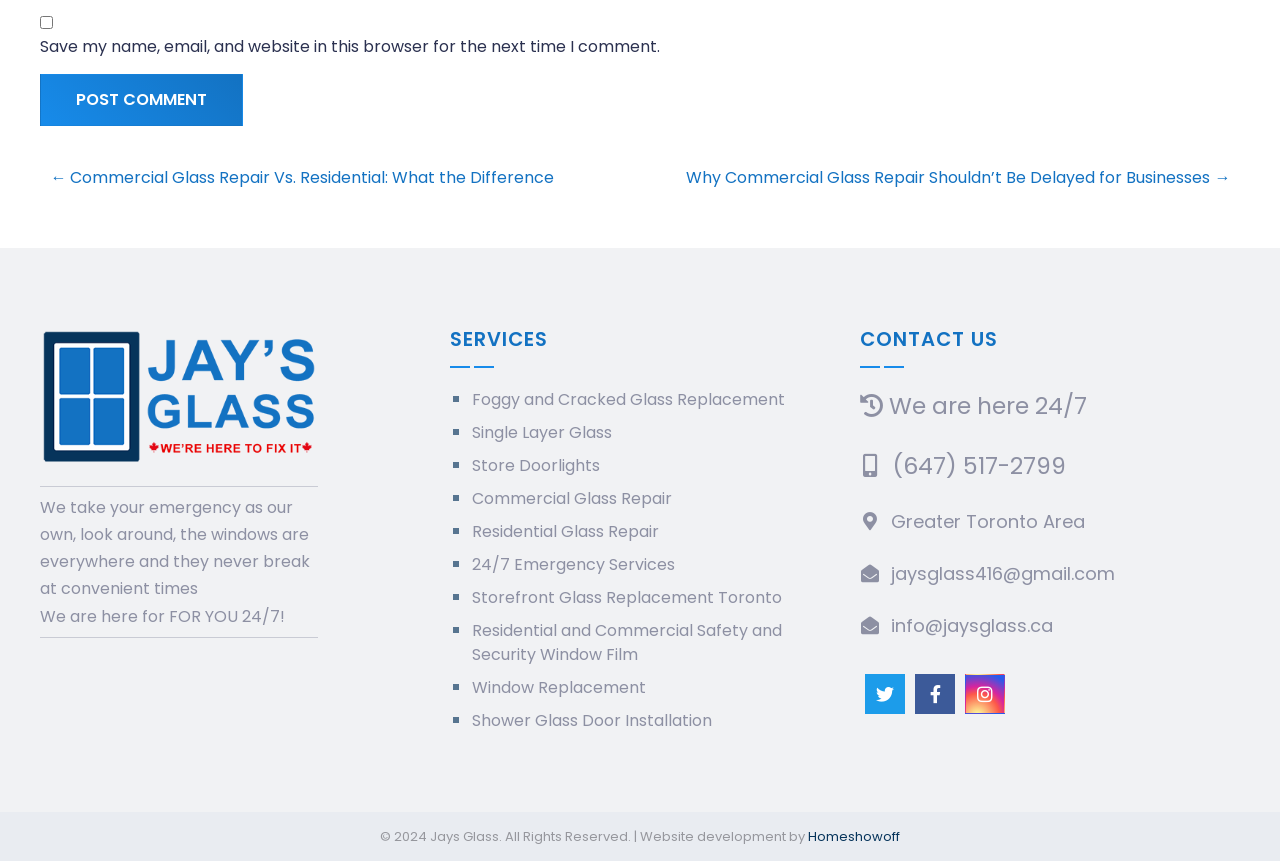Identify the bounding box coordinates for the element you need to click to achieve the following task: "Click the 'Commercial Glass Repair Vs. Residential: What the Difference' link". The coordinates must be four float values ranging from 0 to 1, formatted as [left, top, right, bottom].

[0.039, 0.192, 0.433, 0.219]